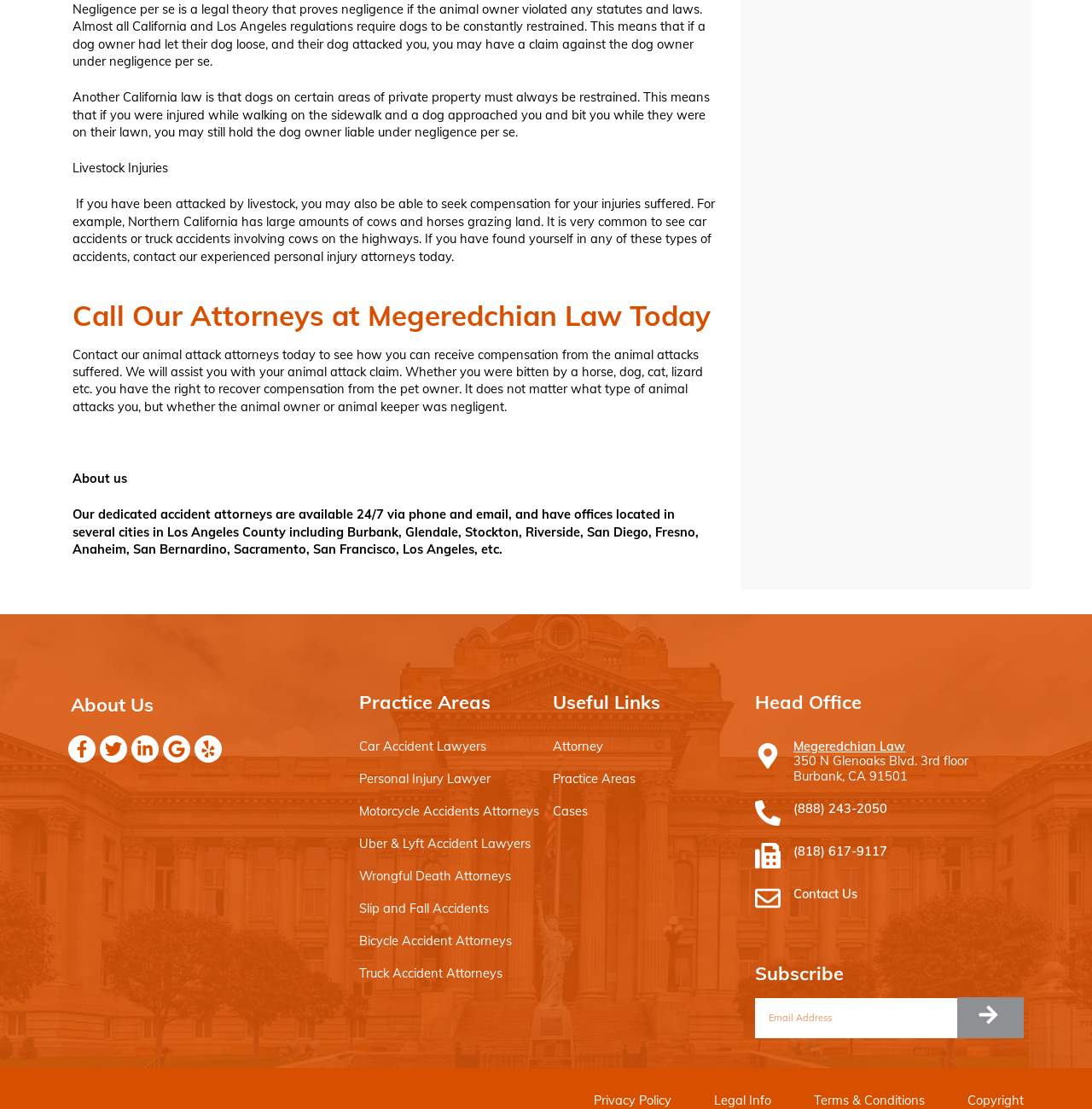Provide your answer to the question using just one word or phrase: What is negligence per se?

Legal theory proving negligence